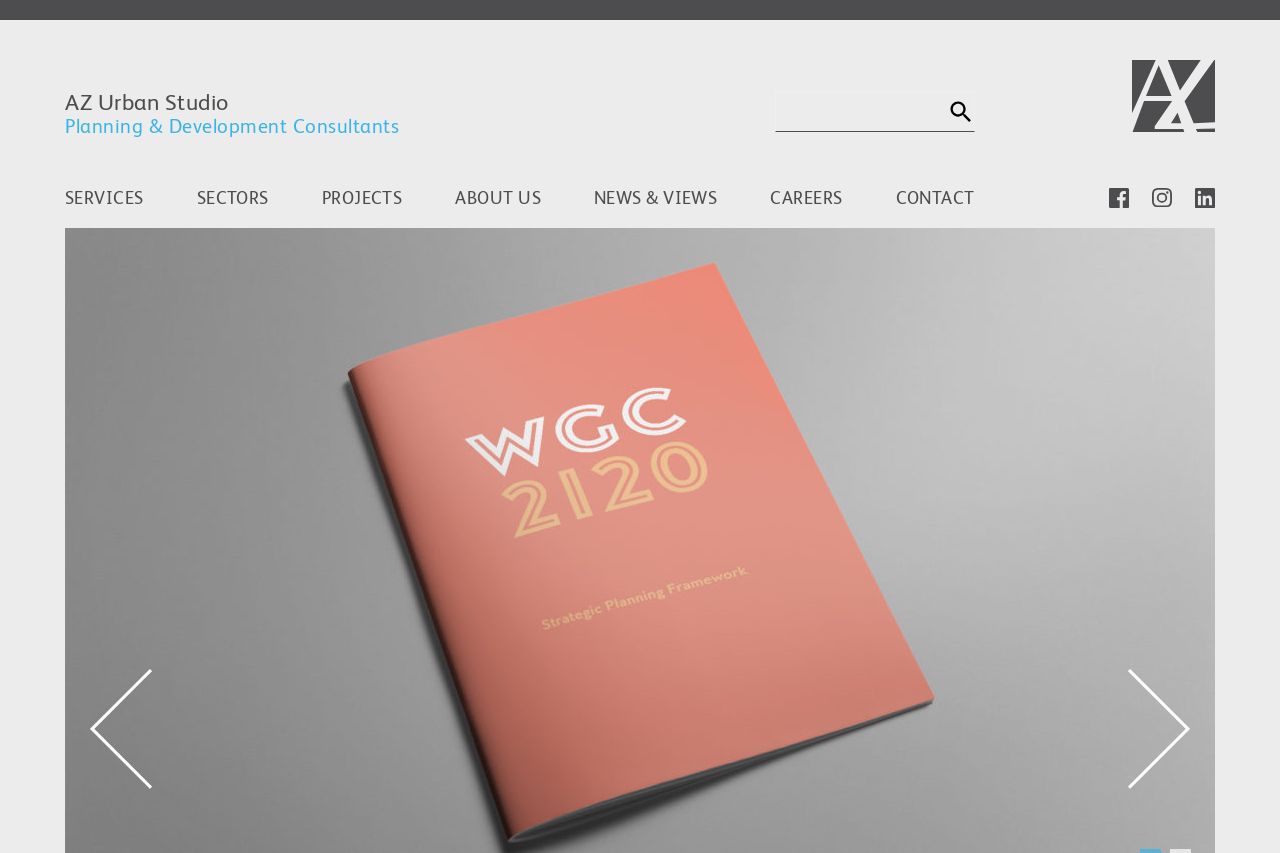Generate the main heading text from the webpage.

AZ Urban Studio